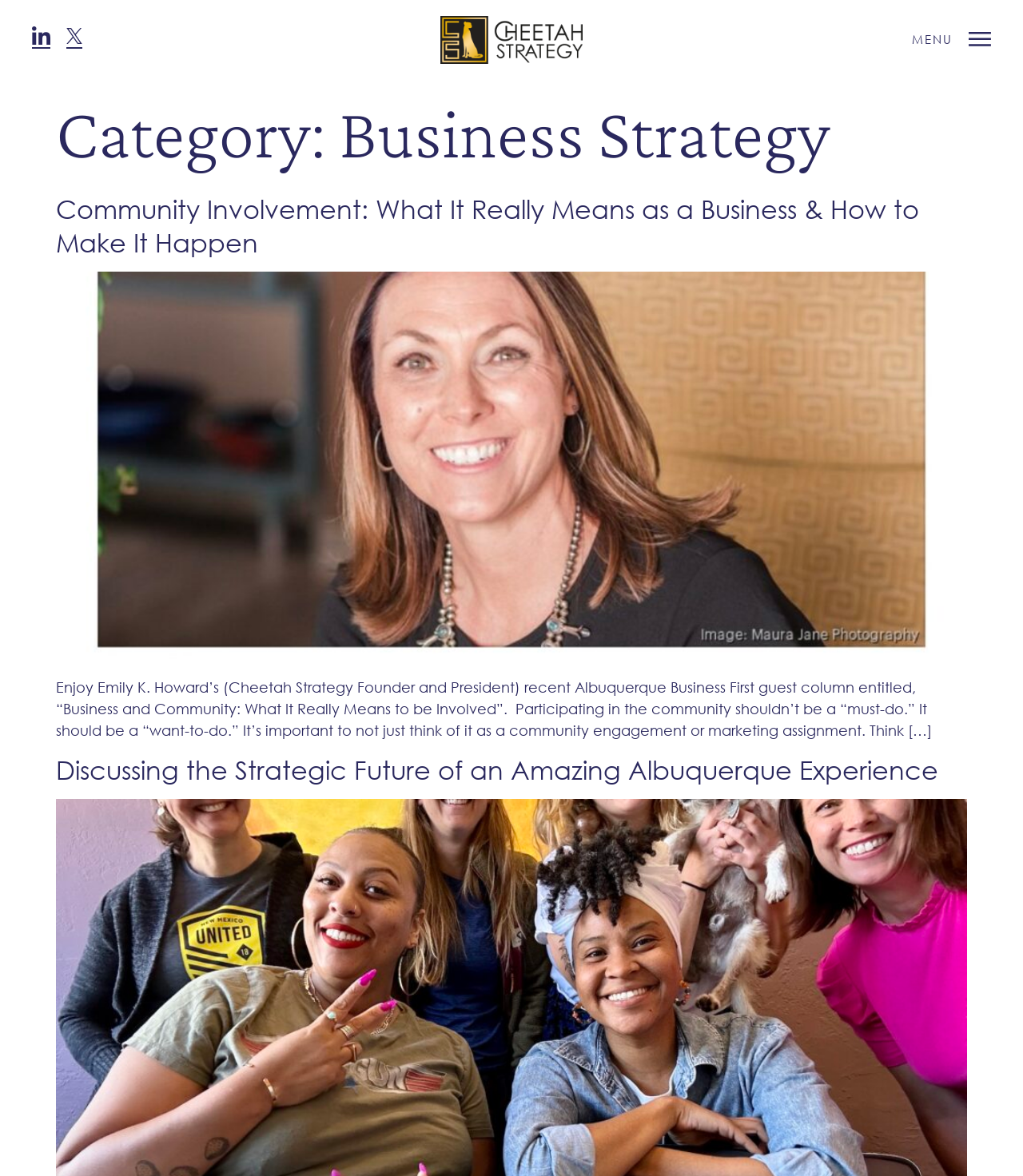Determine the bounding box coordinates (top-left x, top-left y, bottom-right x, bottom-right y) of the UI element described in the following text: Menu

[0.891, 0.025, 0.969, 0.043]